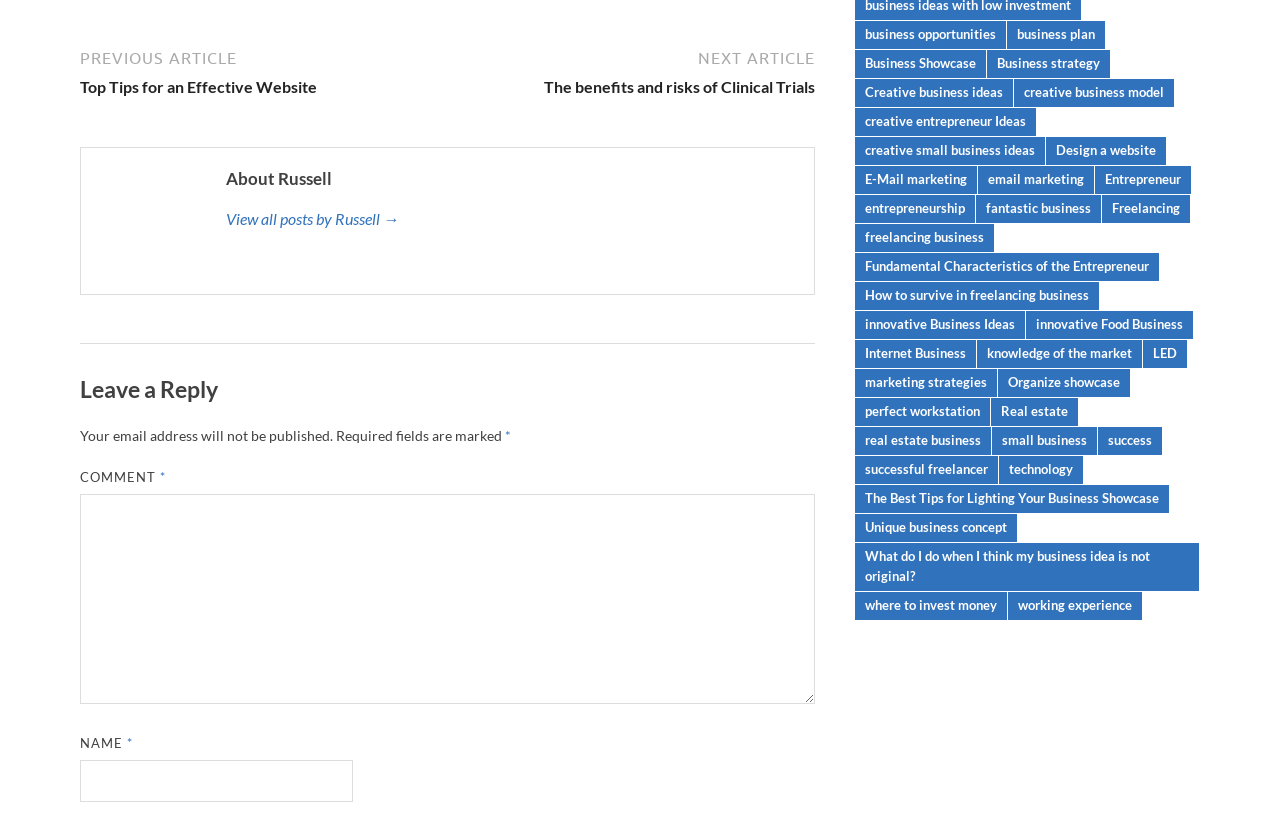Respond to the question below with a single word or phrase: What is the label of the textbox that requires an email address?

NAME *